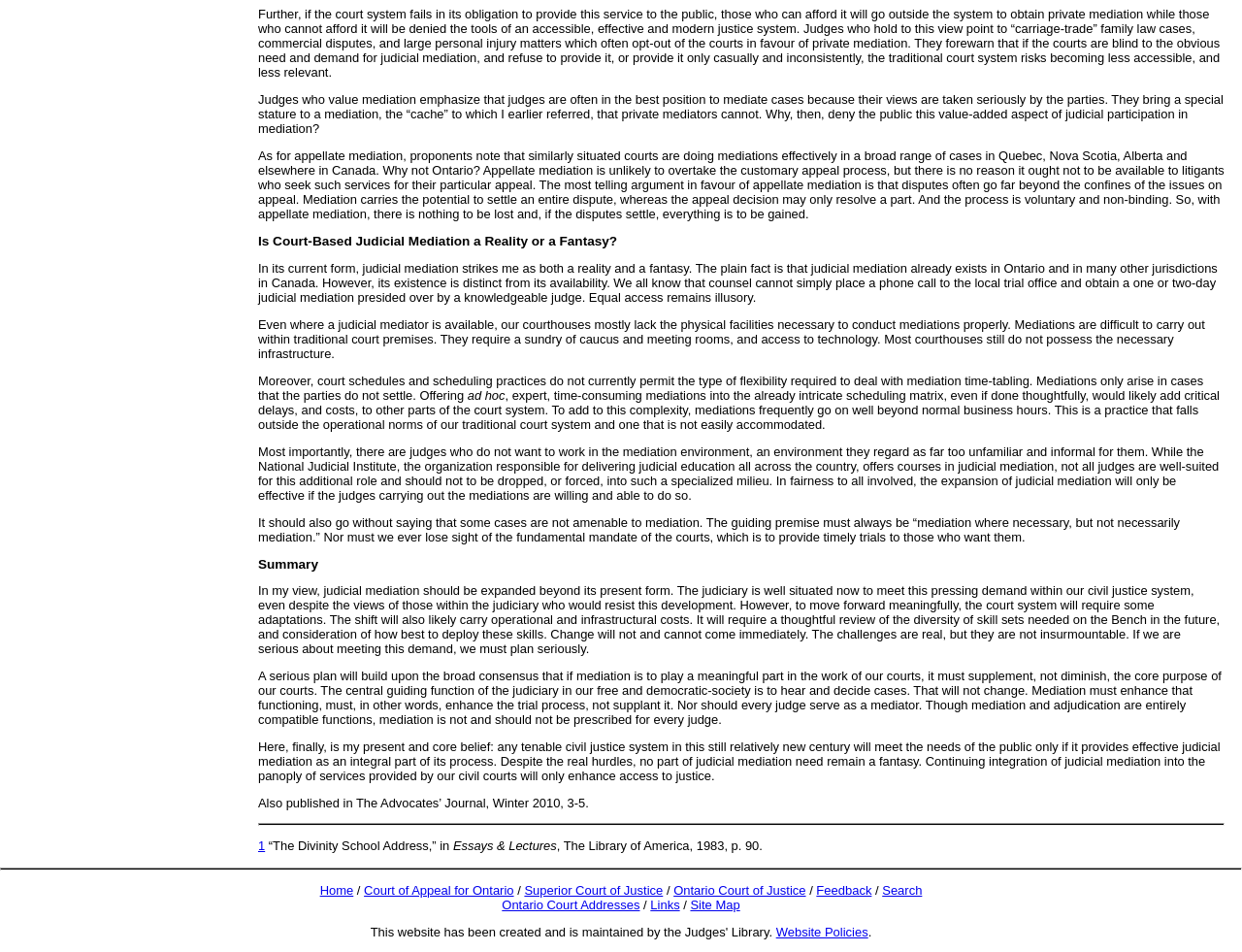What is the author's core belief about judicial mediation?
Give a single word or phrase as your answer by examining the image.

it enhances access to justice